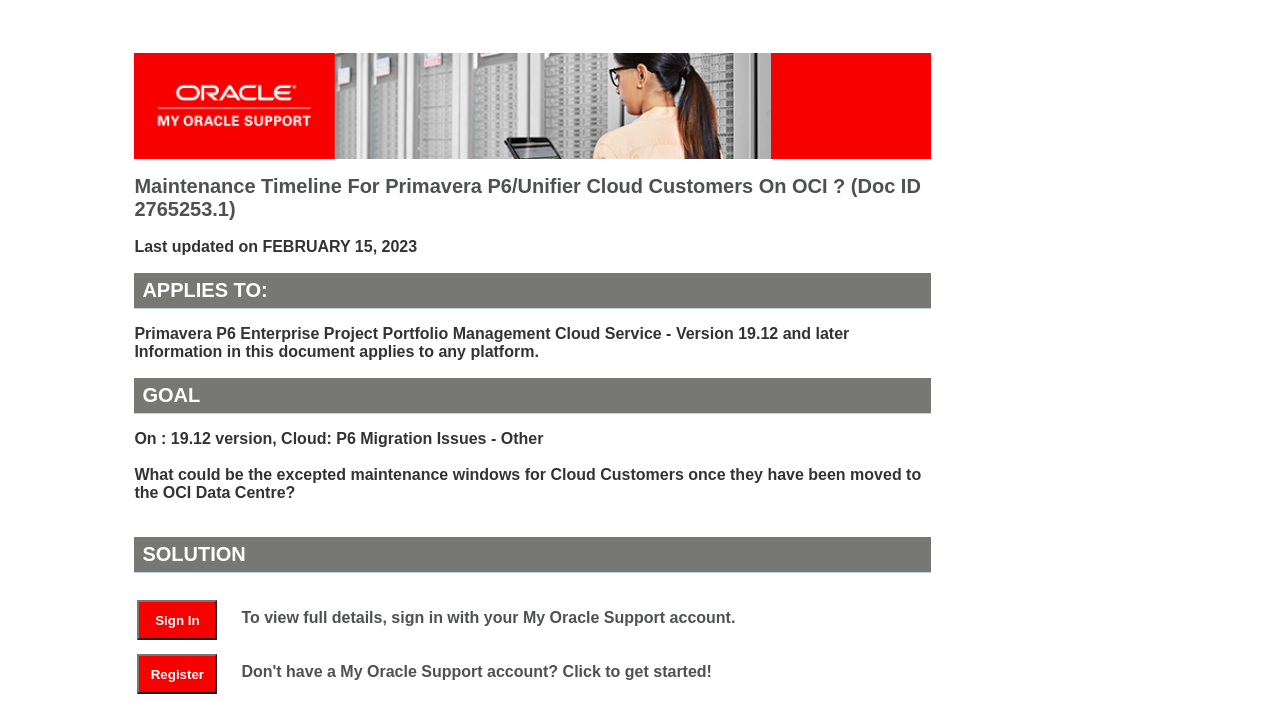Provide a brief response to the question below using a single word or phrase: 
What is required to view full details?

My Oracle Support account